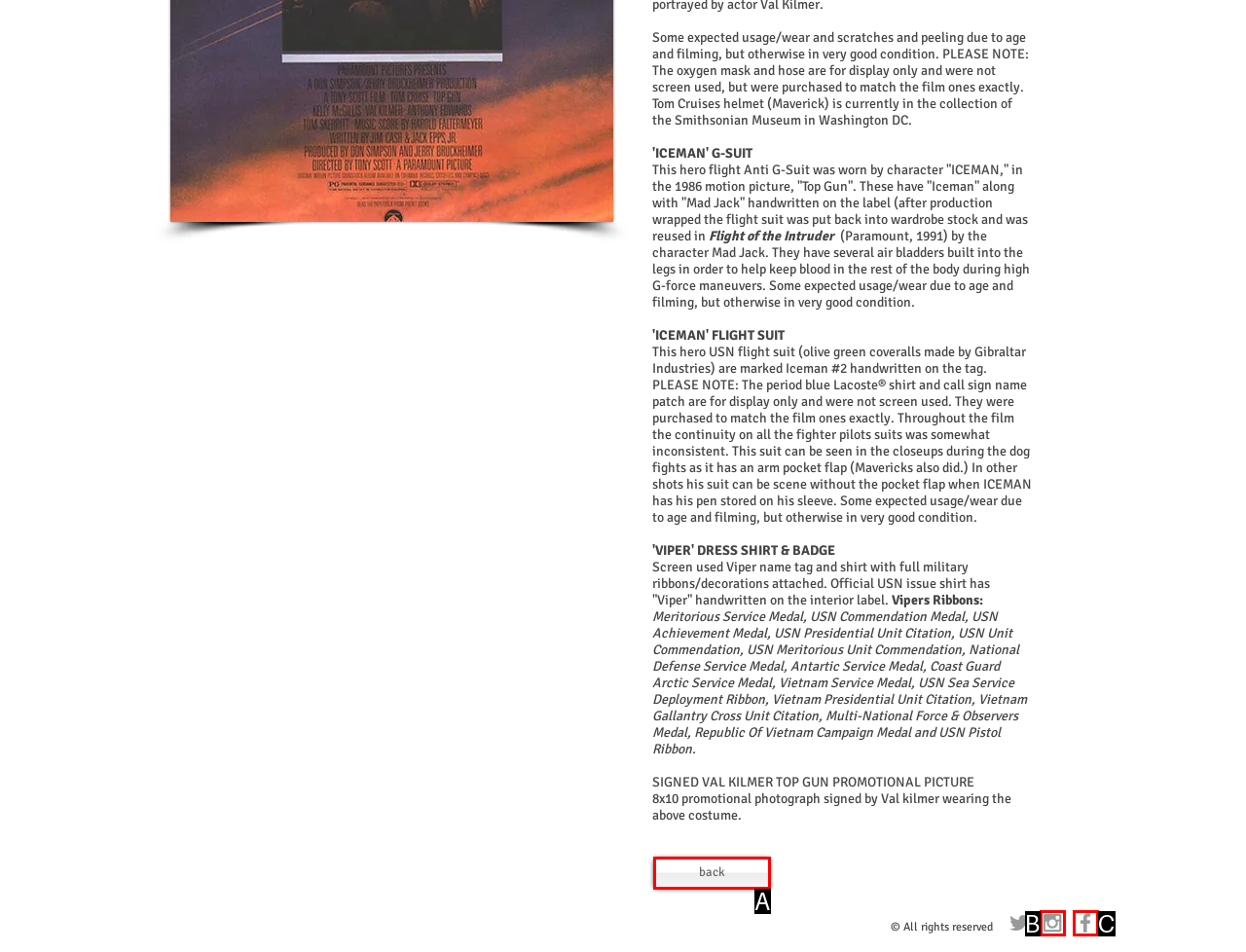Choose the HTML element that matches the description: aria-label="Grey Instagram Icon"
Reply with the letter of the correct option from the given choices.

B